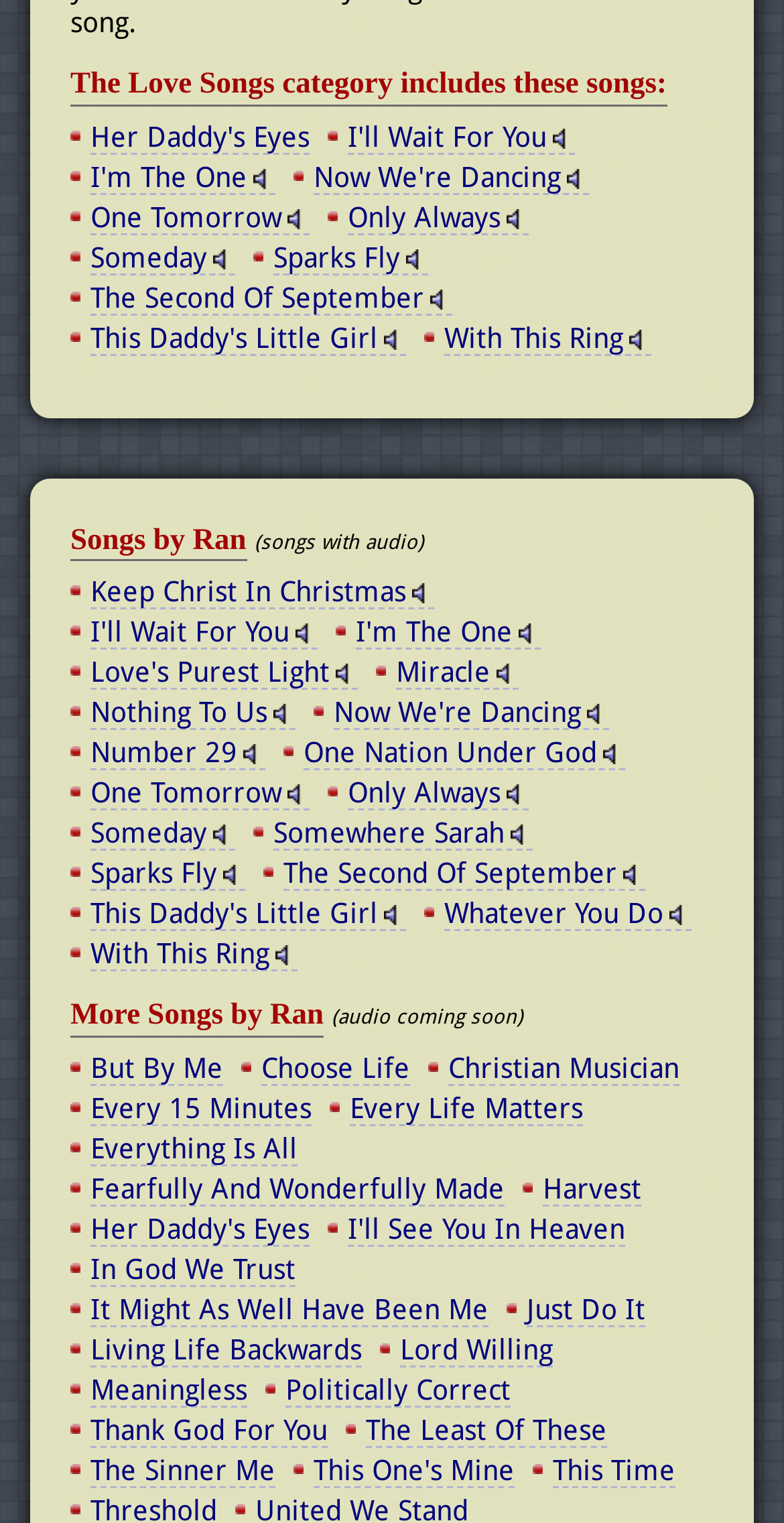What is the last song listed on this webpage?
Look at the screenshot and provide an in-depth answer.

The last link listed on the webpage is 'This Time', which is the title of the last song.